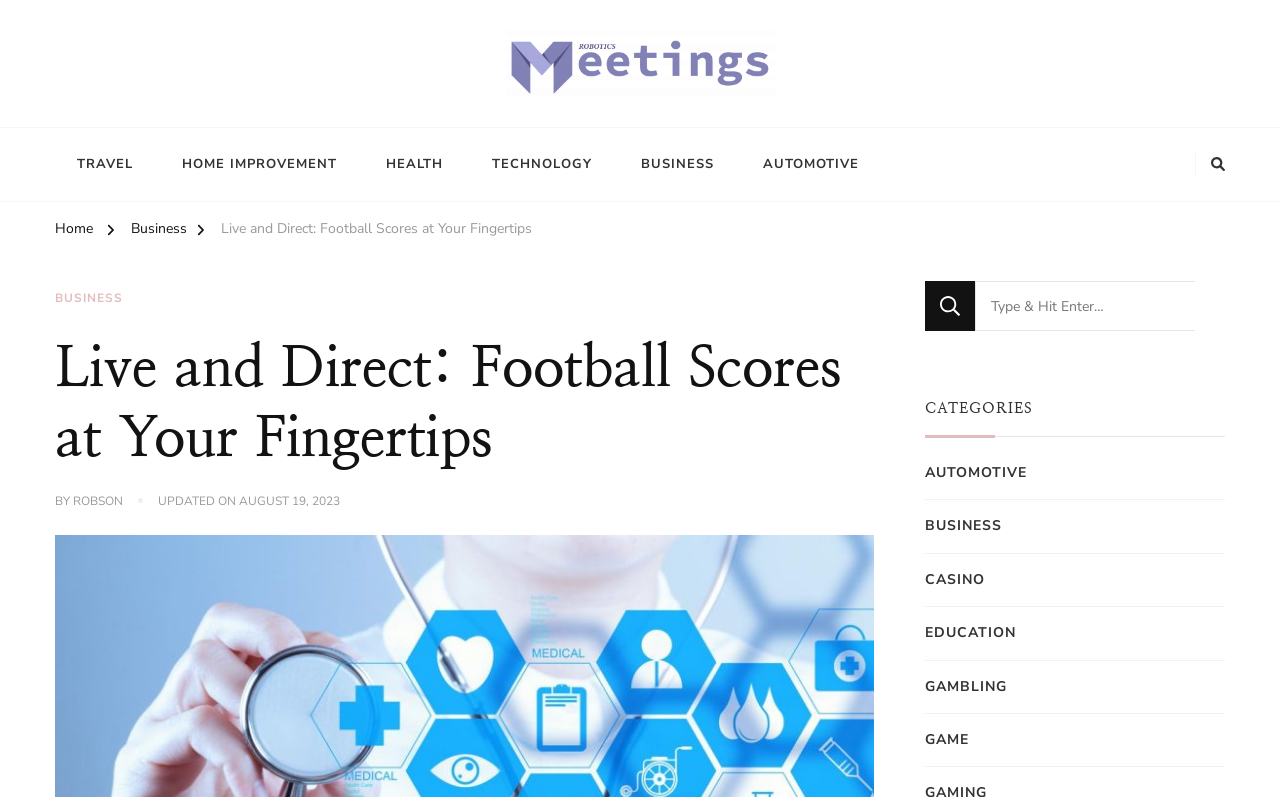Identify the bounding box coordinates of the region that should be clicked to execute the following instruction: "Click on the Robotics Meetings link".

[0.395, 0.038, 0.605, 0.122]